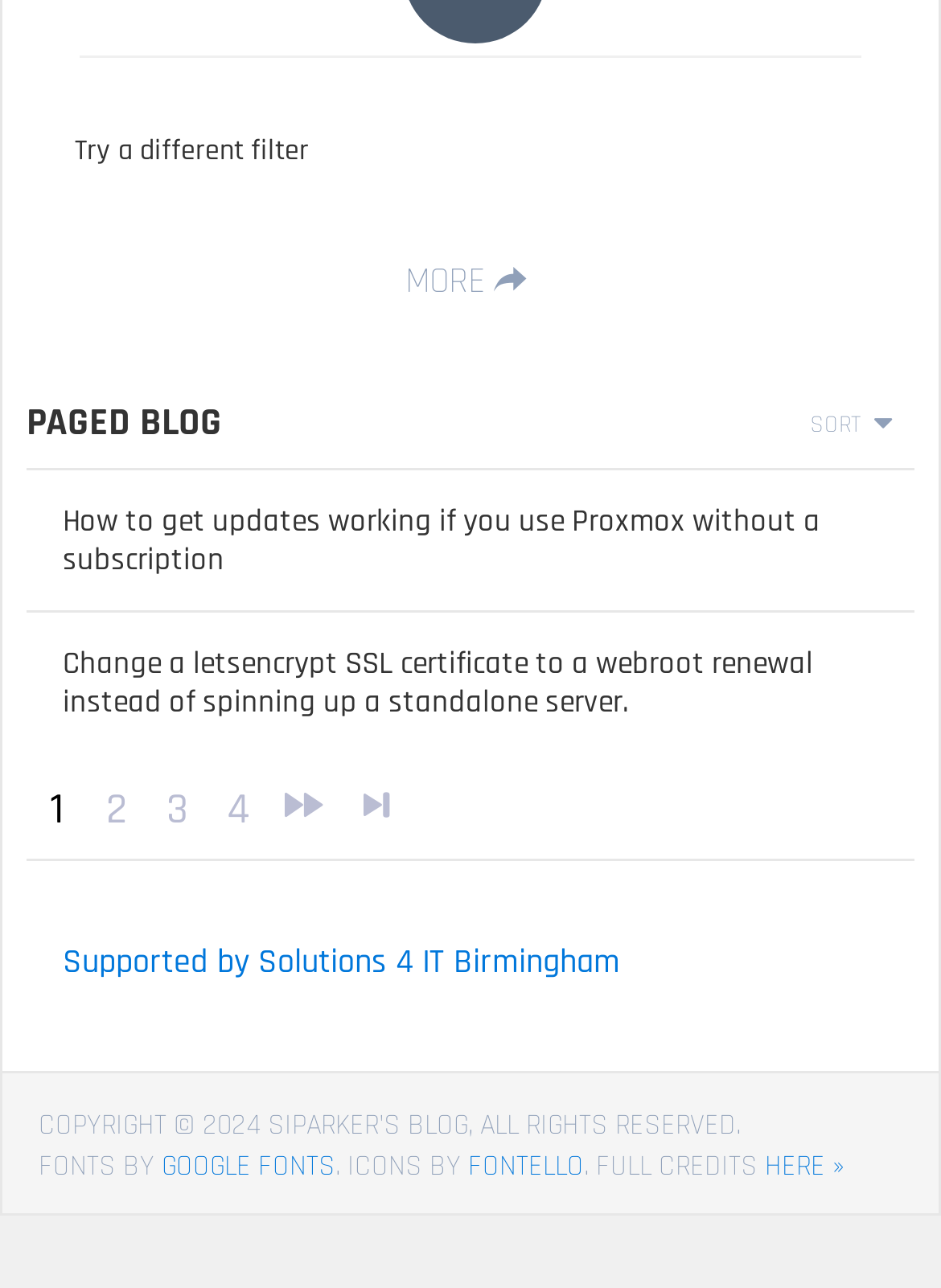Could you highlight the region that needs to be clicked to execute the instruction: "Follow the link 'How to get updates working if you use Proxmox without a subscription'"?

[0.067, 0.39, 0.872, 0.45]